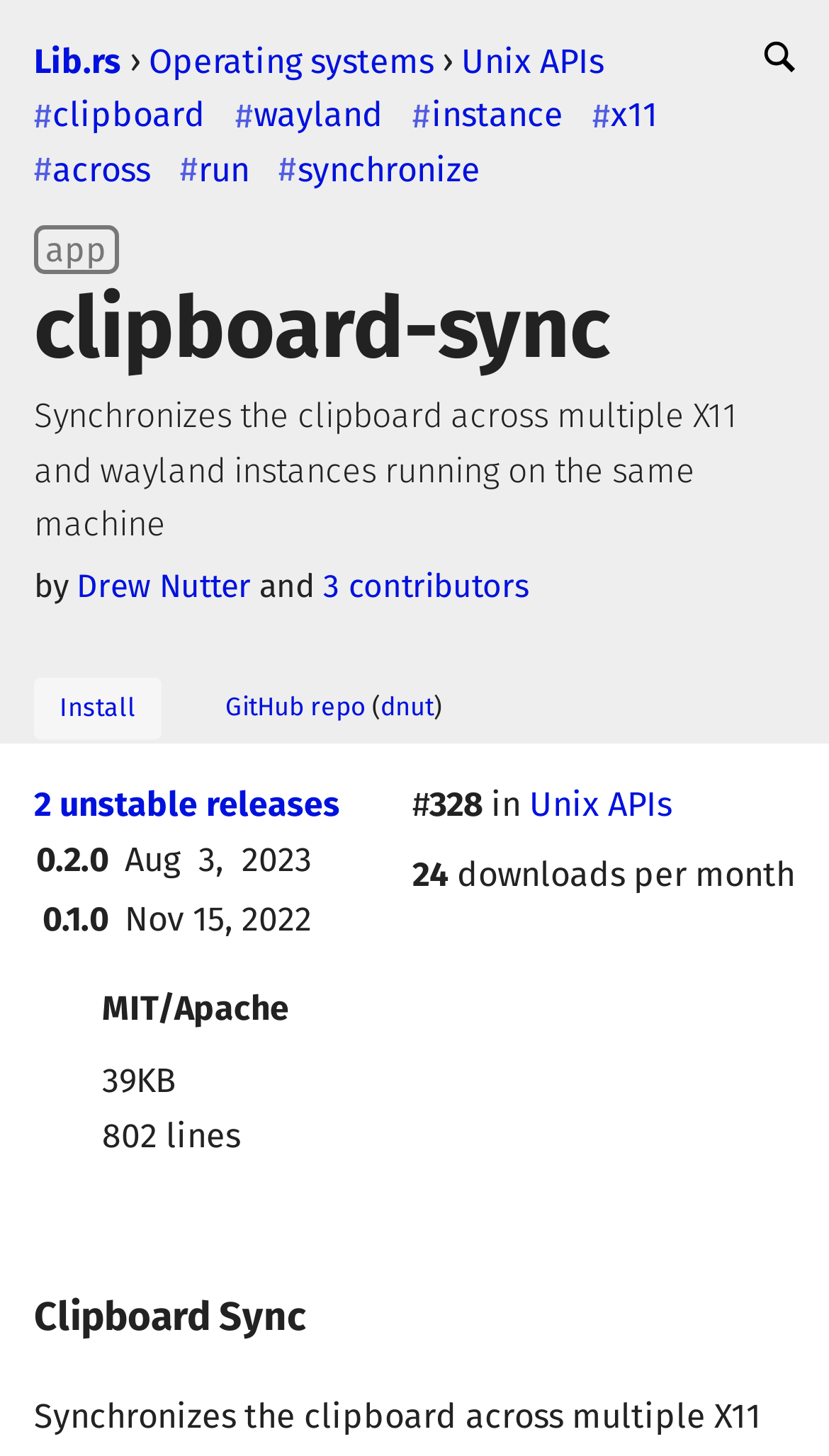Please study the image and answer the question comprehensively:
What is the license type of this project?

The license type can be found in the static text element with the text 'MIT/Apache' which is located in the section that displays information about the project.